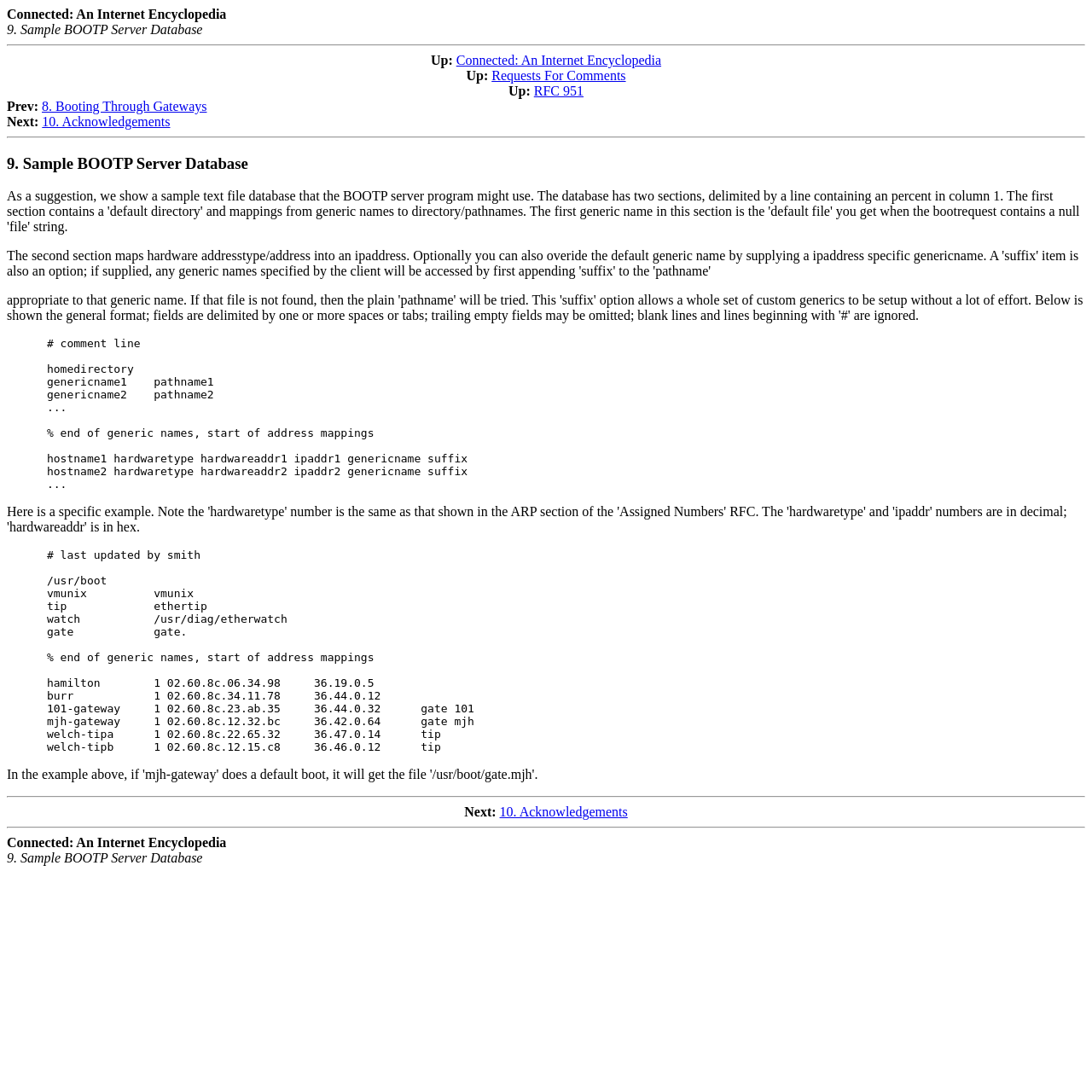Use a single word or phrase to answer the question: 
What is the purpose of the BOOTP server database?

Store device information